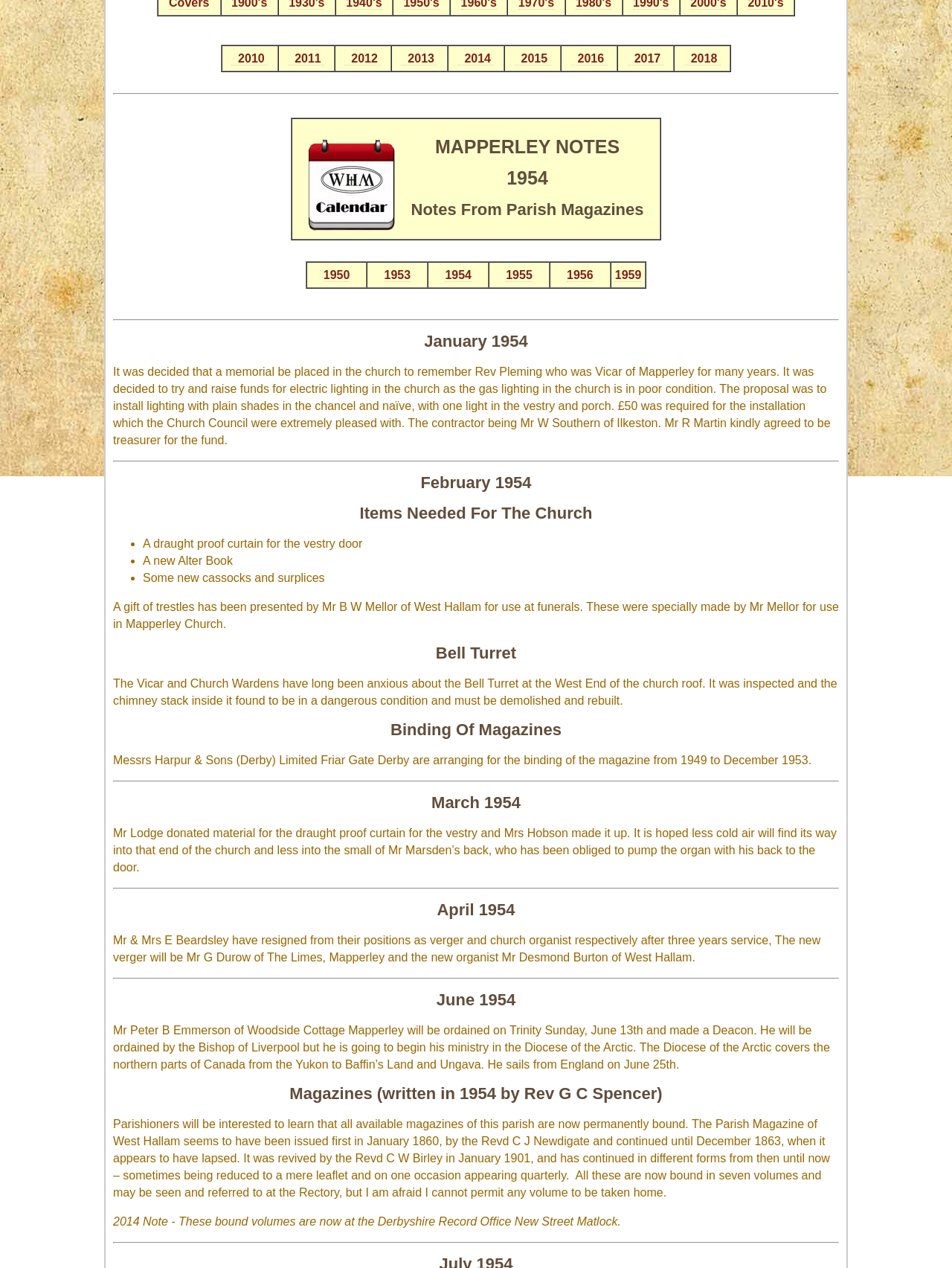Given the element description *Albums*, predict the bounding box coordinates for the UI element in the webpage screenshot. The format should be (top-left x, top-left y, bottom-right x, bottom-right y), and the values should be between 0 and 1.

None